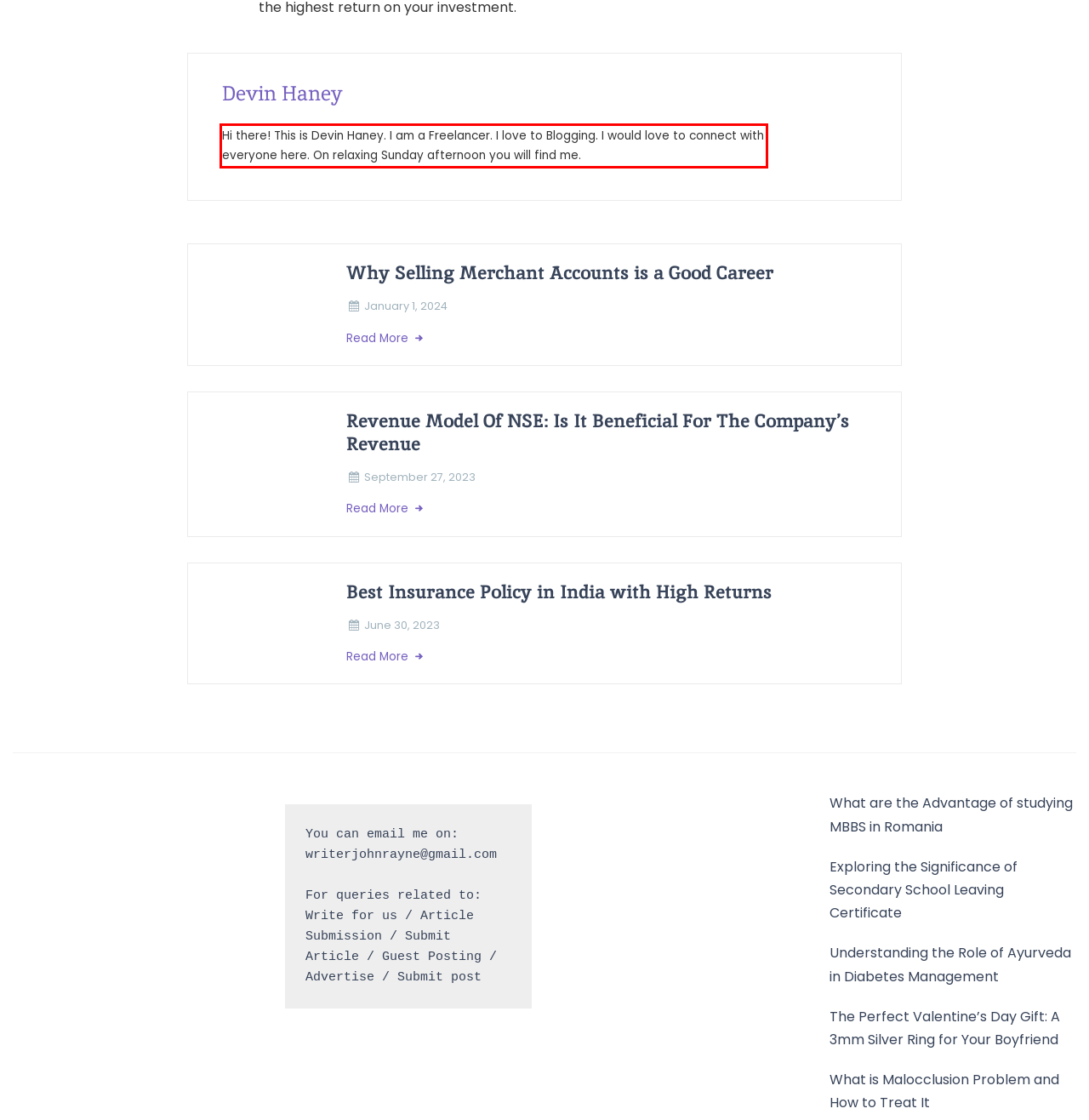Given a screenshot of a webpage, locate the red bounding box and extract the text it encloses.

Hi there! This is Devin Haney. I am a Freelancer. I love to Blogging. I would love to connect with everyone here. On relaxing Sunday afternoon you will find me.